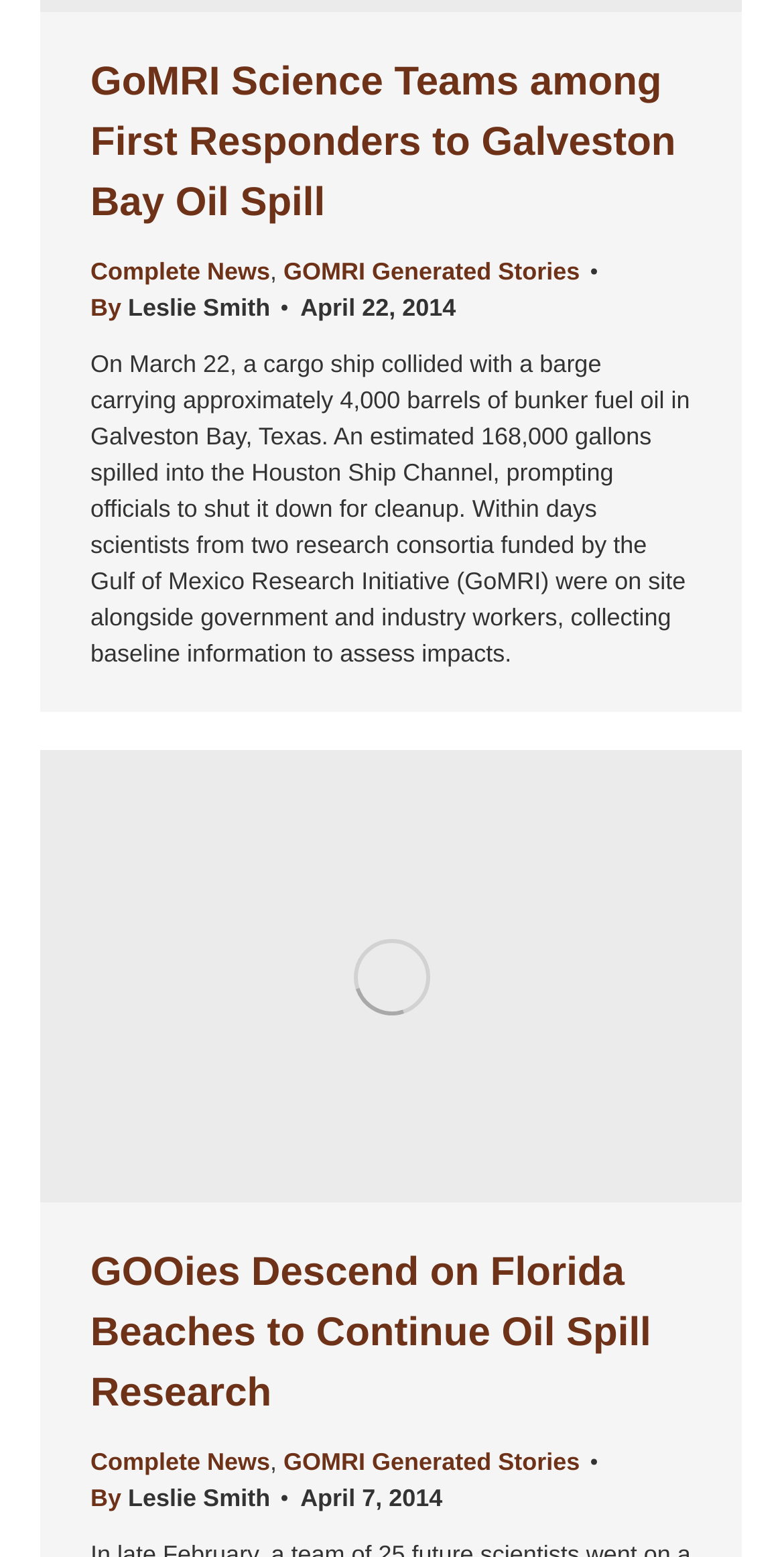Please specify the bounding box coordinates of the clickable section necessary to execute the following command: "View the photo of Catherine Carmichael".

[0.051, 0.482, 0.946, 0.772]